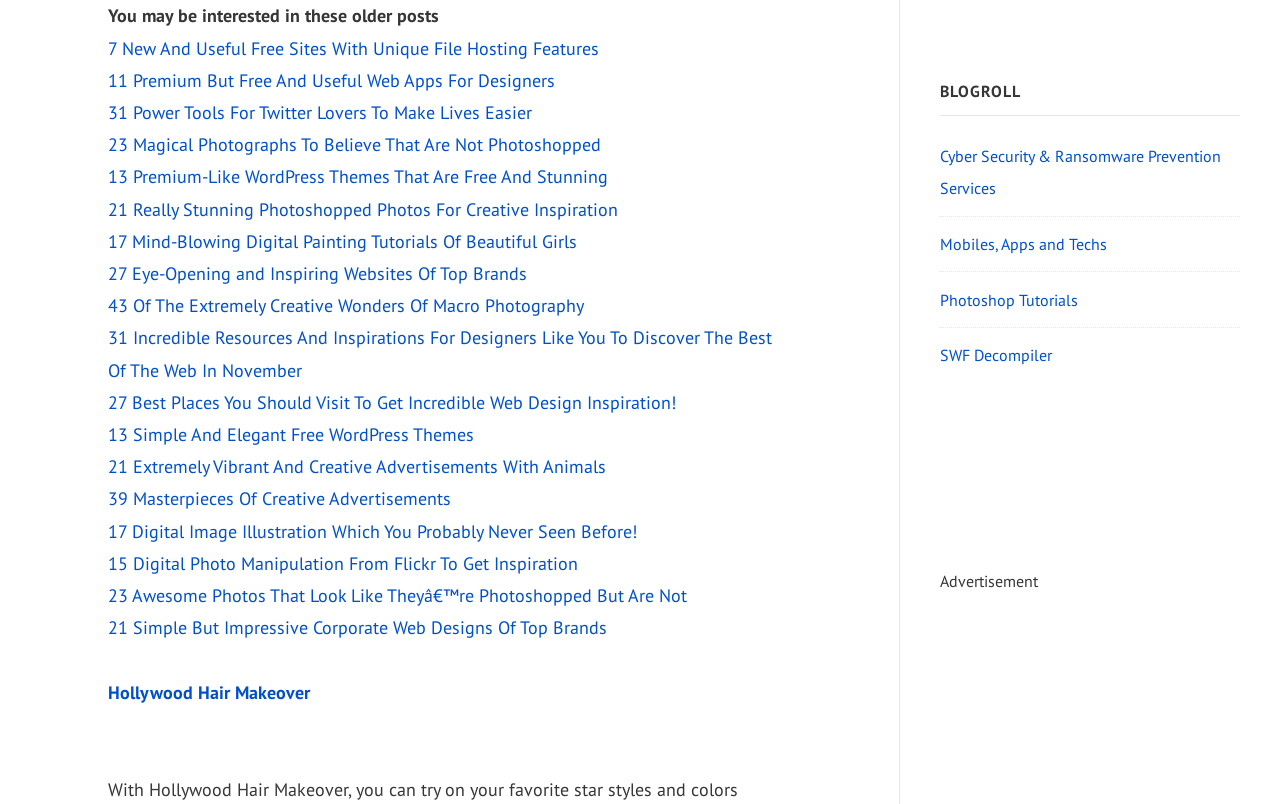How many links are there in the section 'You may be interested in these older posts'? Refer to the image and provide a one-word or short phrase answer.

20